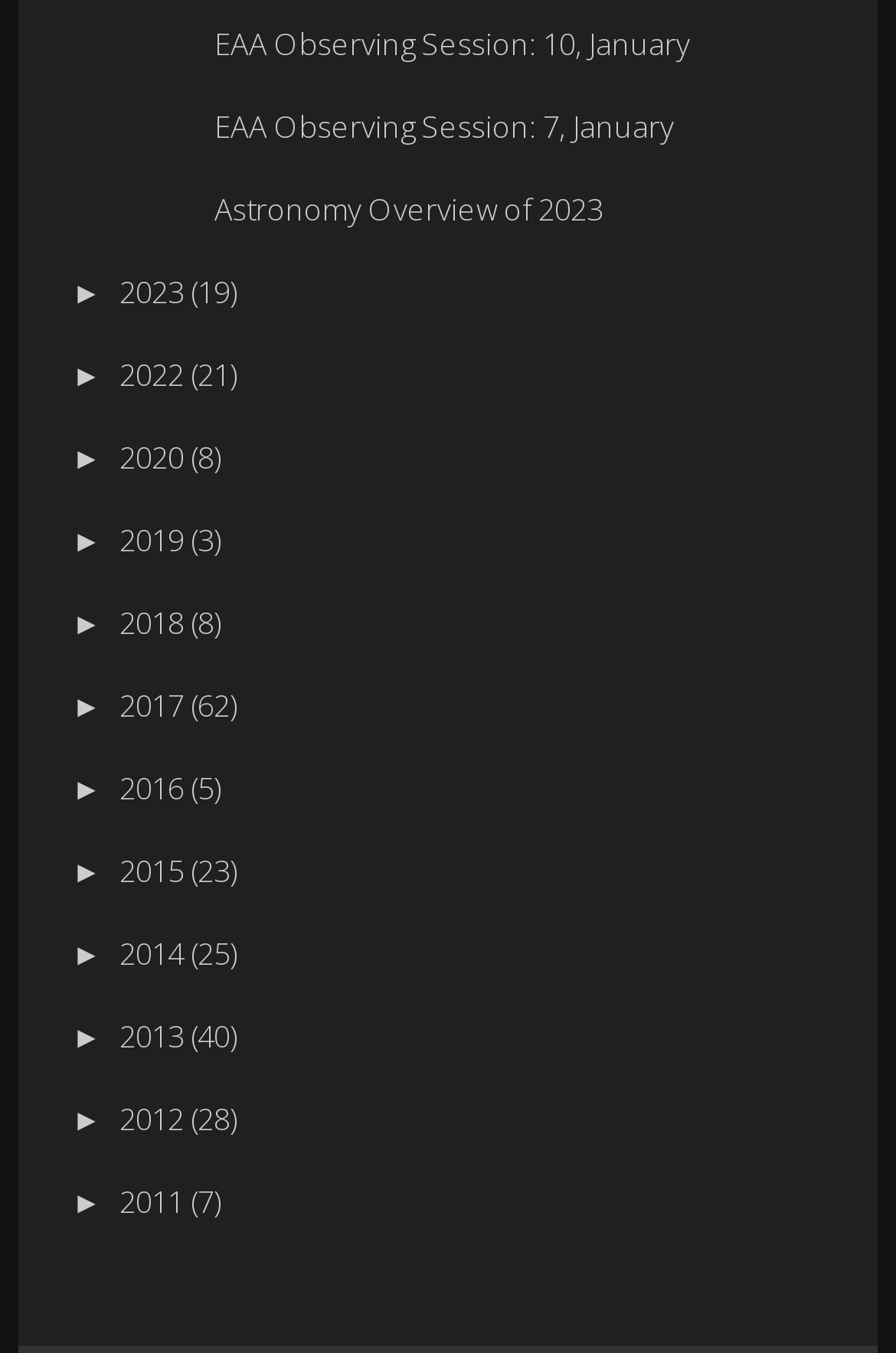Please find the bounding box coordinates of the element that needs to be clicked to perform the following instruction: "Go to 2017". The bounding box coordinates should be four float numbers between 0 and 1, represented as [left, top, right, bottom].

[0.134, 0.507, 0.265, 0.537]